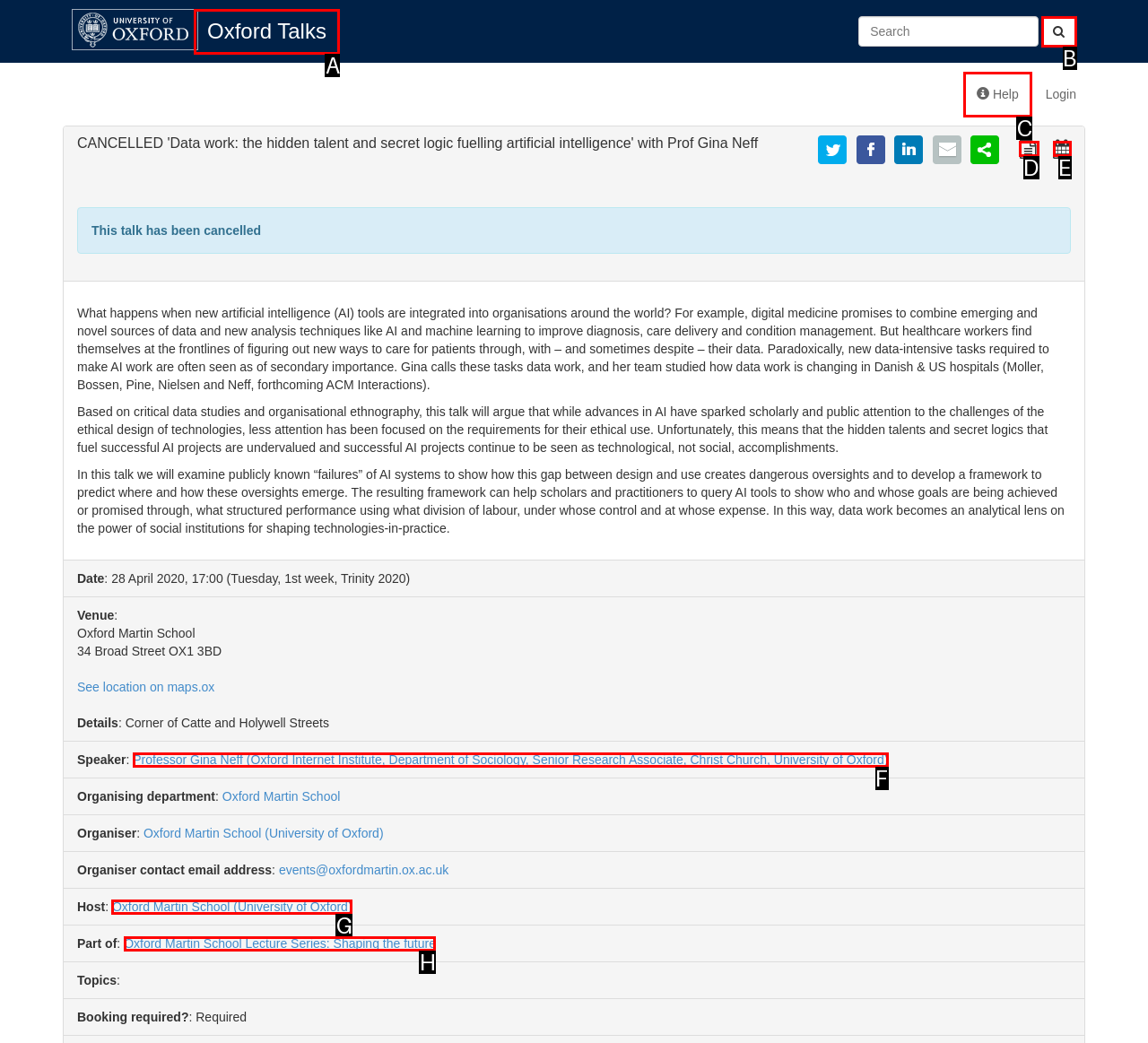Find the correct option to complete this instruction: View a plain text version of this talk. Reply with the corresponding letter.

D